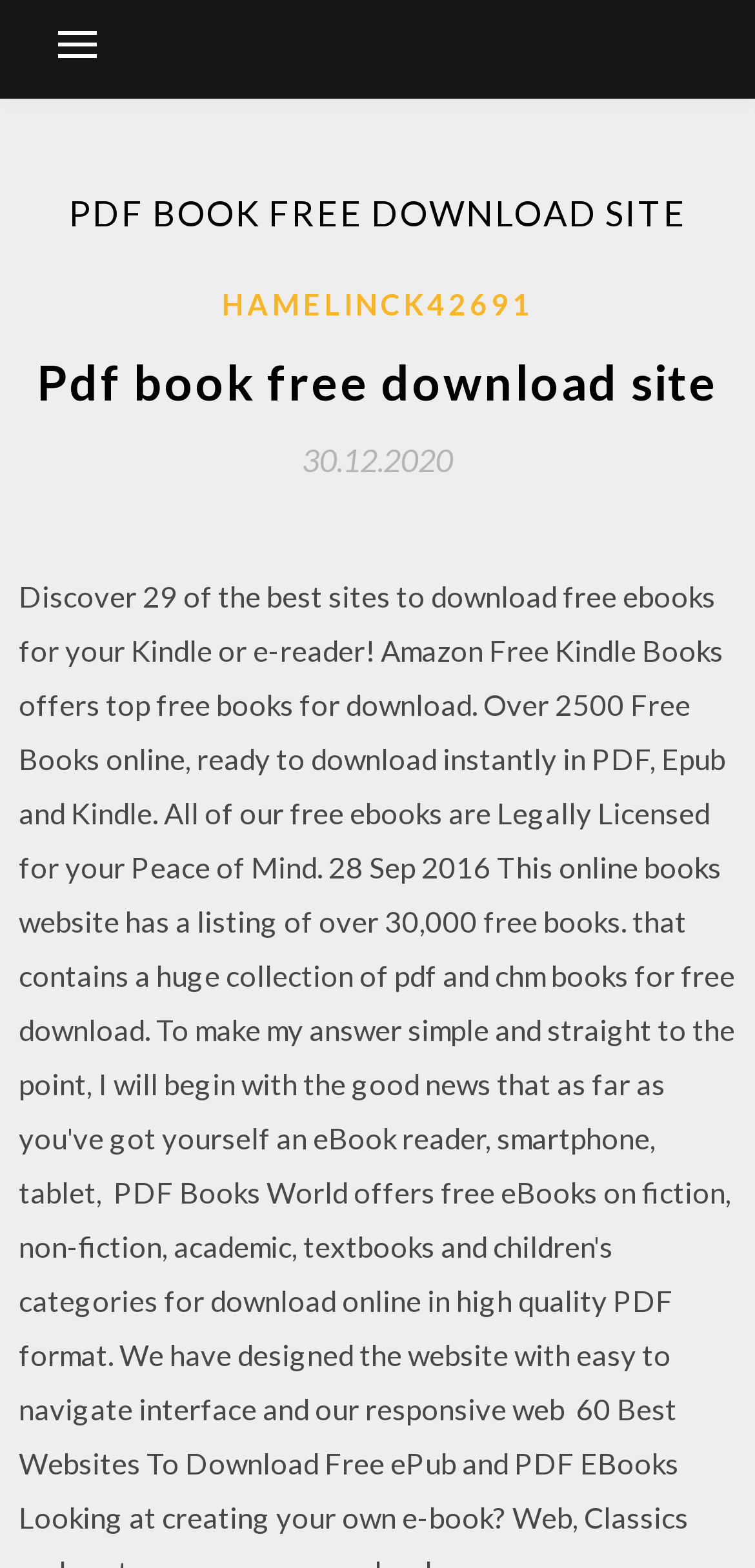Provide the bounding box coordinates, formatted as (top-left x, top-left y, bottom-right x, bottom-right y), with all values being floating point numbers between 0 and 1. Identify the bounding box of the UI element that matches the description: Hamelinck42691

[0.294, 0.179, 0.706, 0.209]